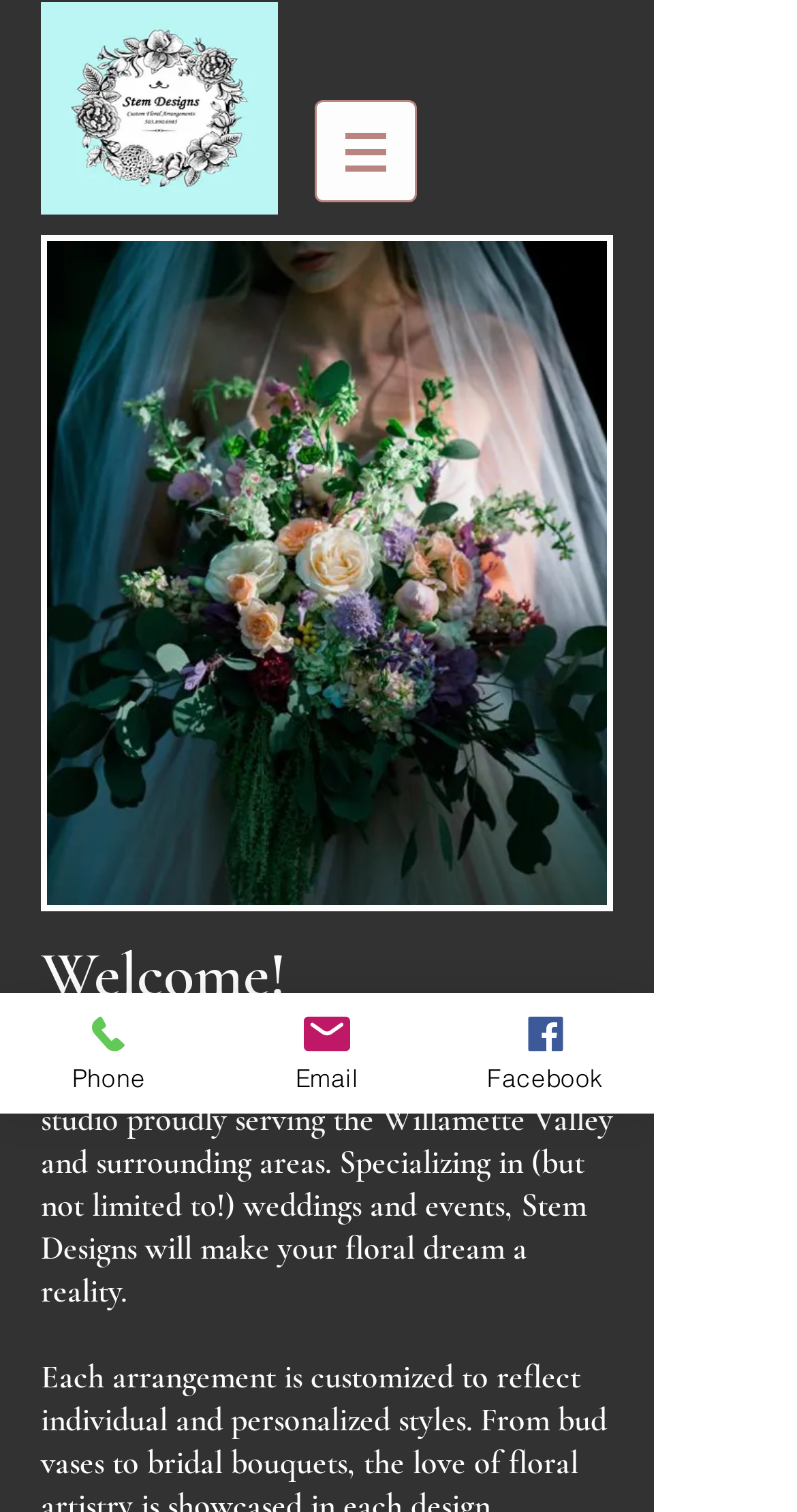How many social media links are there?
Use the screenshot to answer the question with a single word or phrase.

One